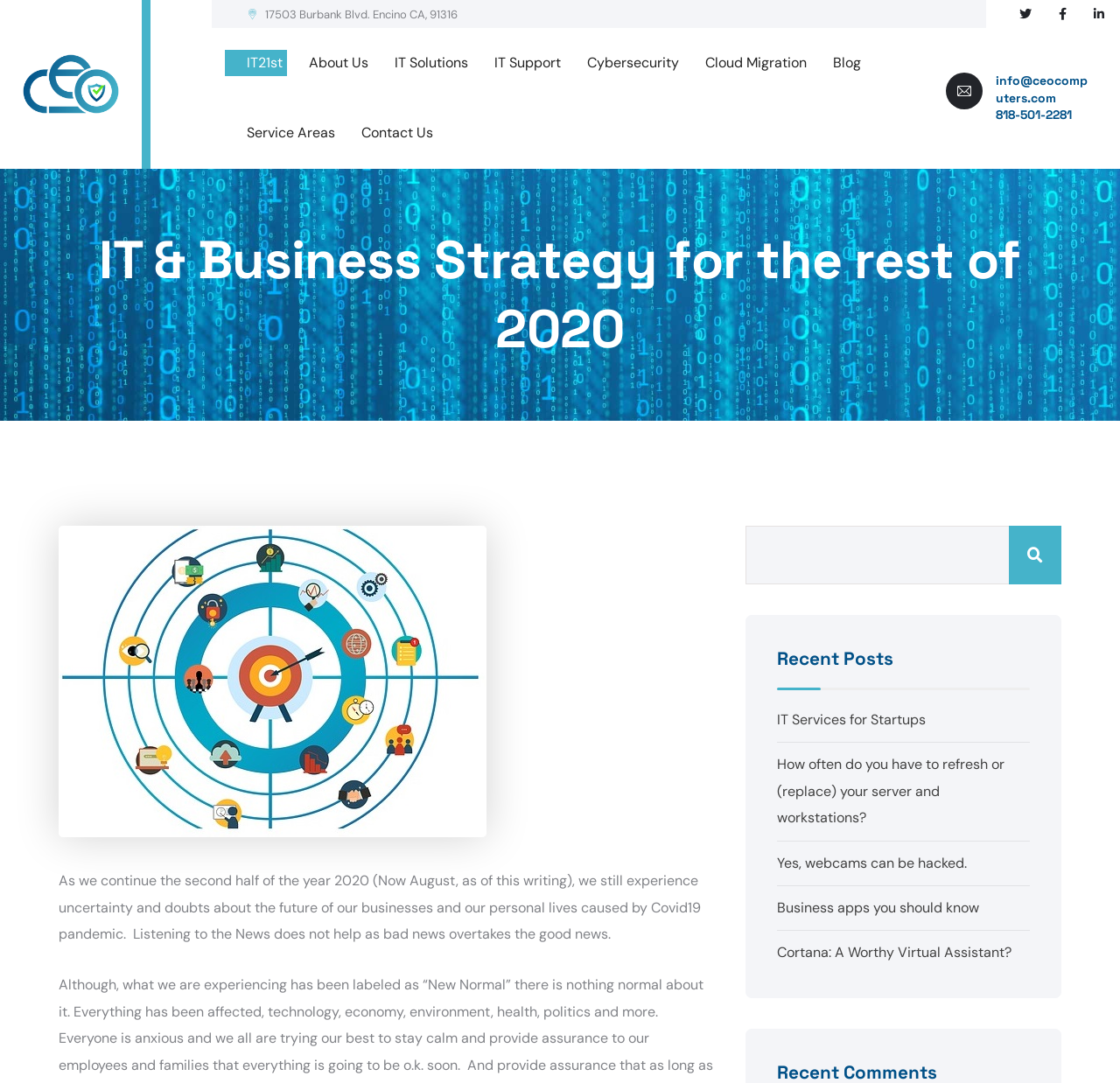Please identify the bounding box coordinates of the element that needs to be clicked to execute the following command: "Read the recent post about IT Services for Startups". Provide the bounding box using four float numbers between 0 and 1, formatted as [left, top, right, bottom].

[0.694, 0.656, 0.827, 0.673]